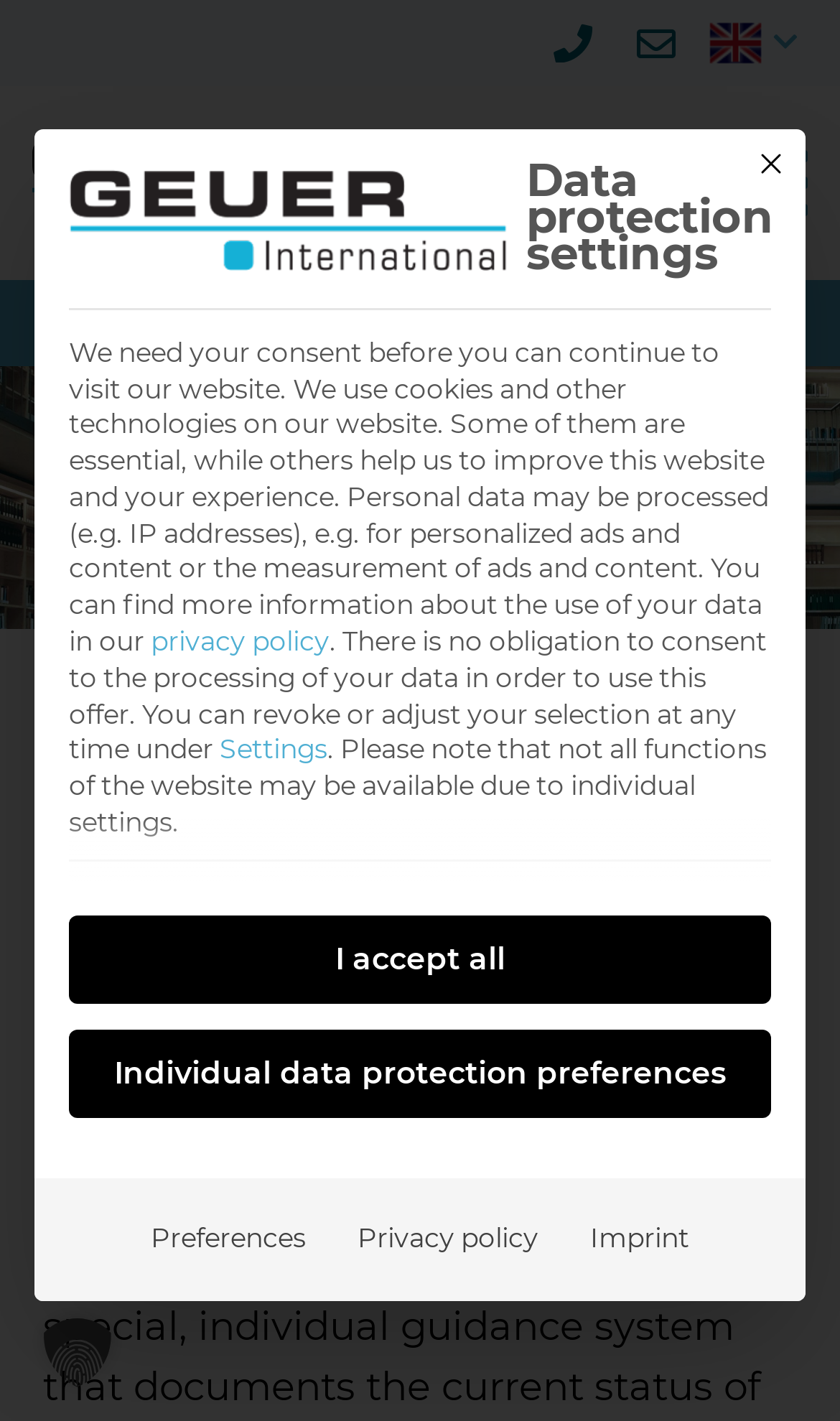Please specify the bounding box coordinates of the region to click in order to perform the following instruction: "Close the data protection settings".

[0.877, 0.091, 0.959, 0.14]